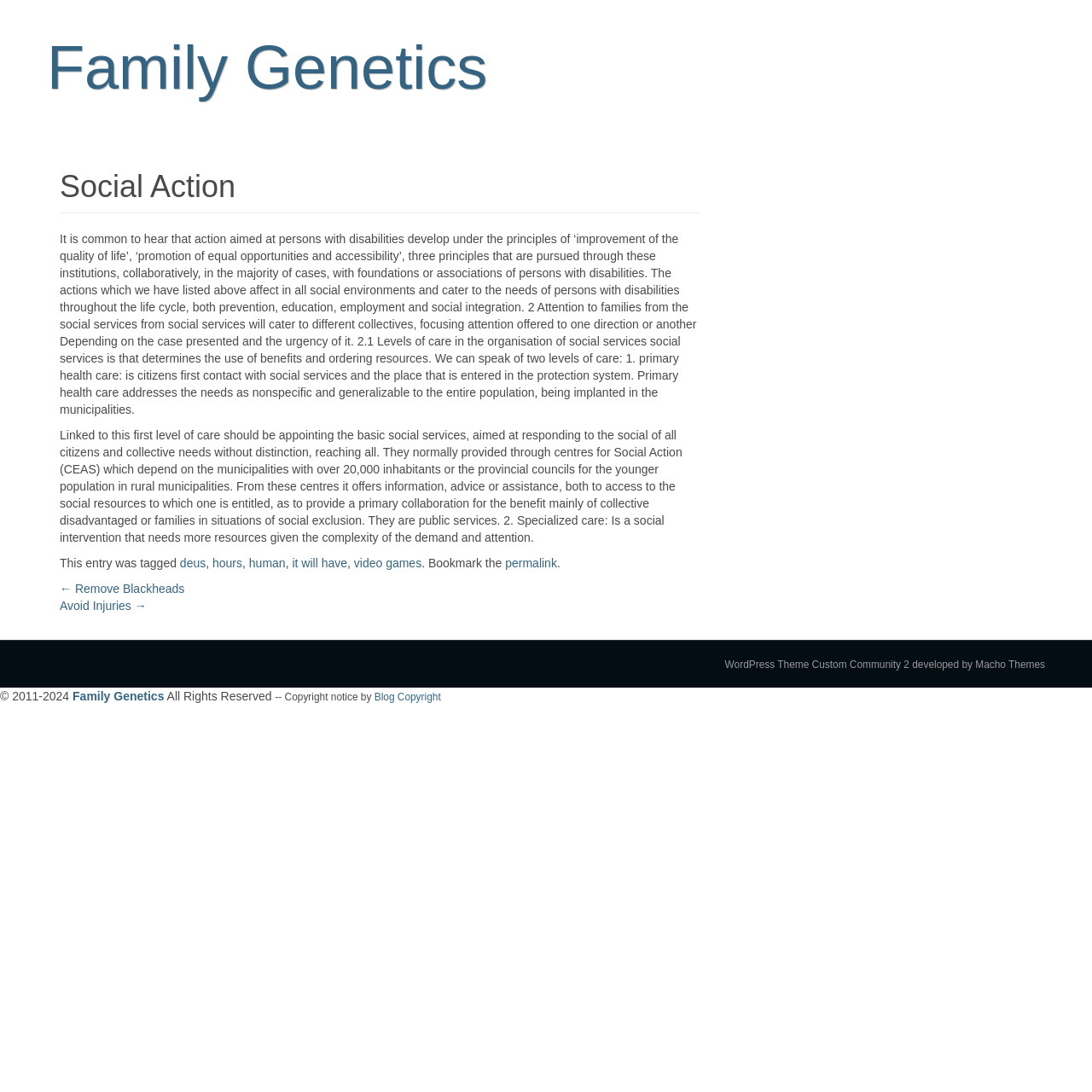Pinpoint the bounding box coordinates of the element that must be clicked to accomplish the following instruction: "Go to the 'Remove Blackheads' page". The coordinates should be in the format of four float numbers between 0 and 1, i.e., [left, top, right, bottom].

[0.055, 0.533, 0.169, 0.545]